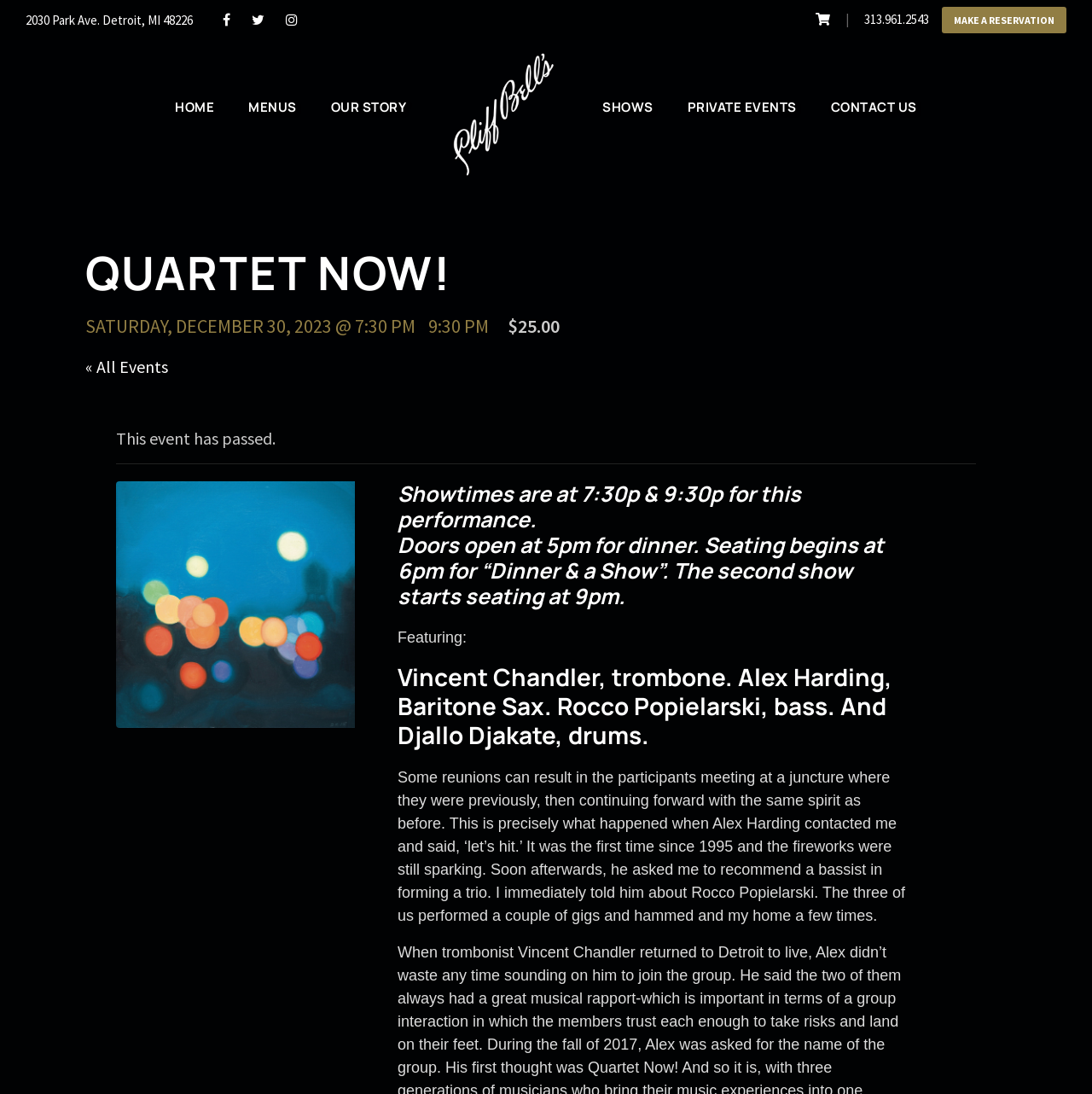Please give a one-word or short phrase response to the following question: 
What time does seating begin for 'Dinner & a Show'?

6pm